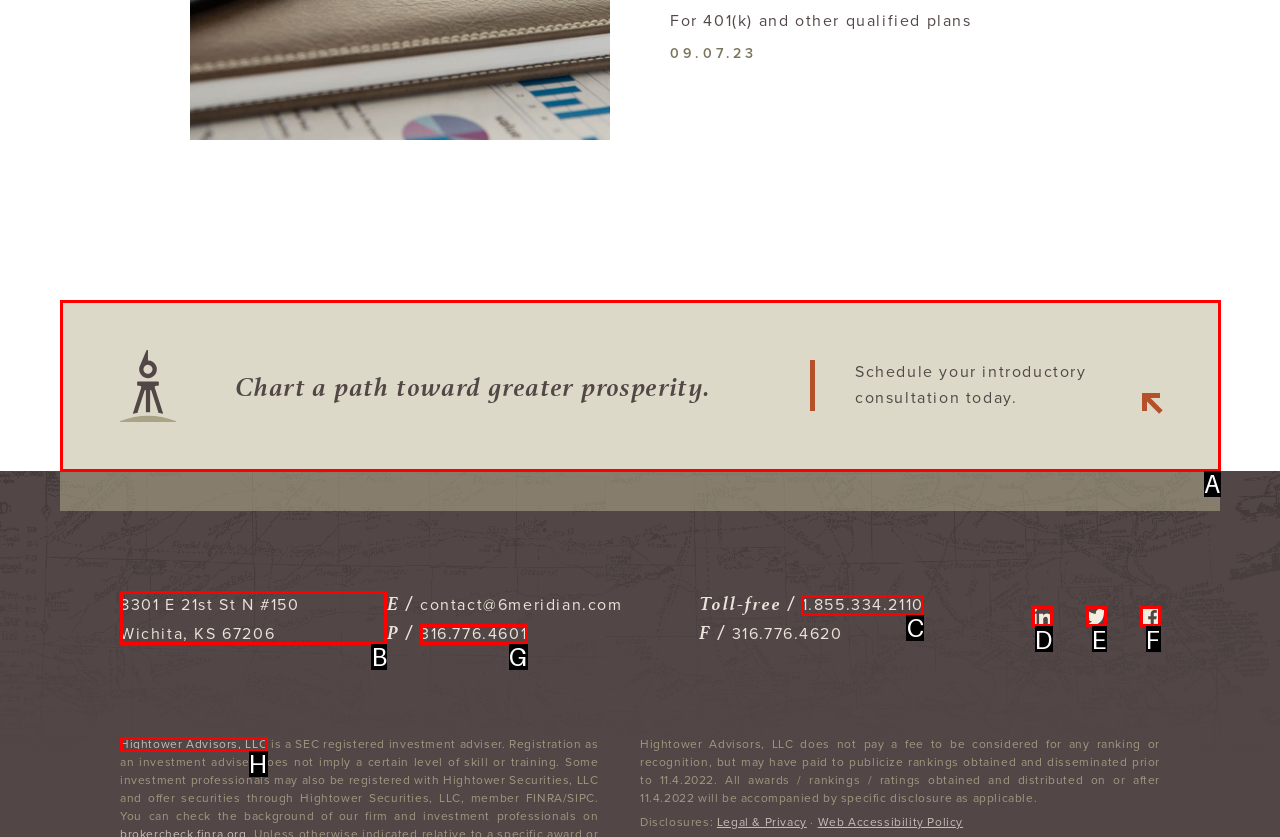Identify the letter of the option that should be selected to accomplish the following task: Get directions to the office. Provide the letter directly.

B